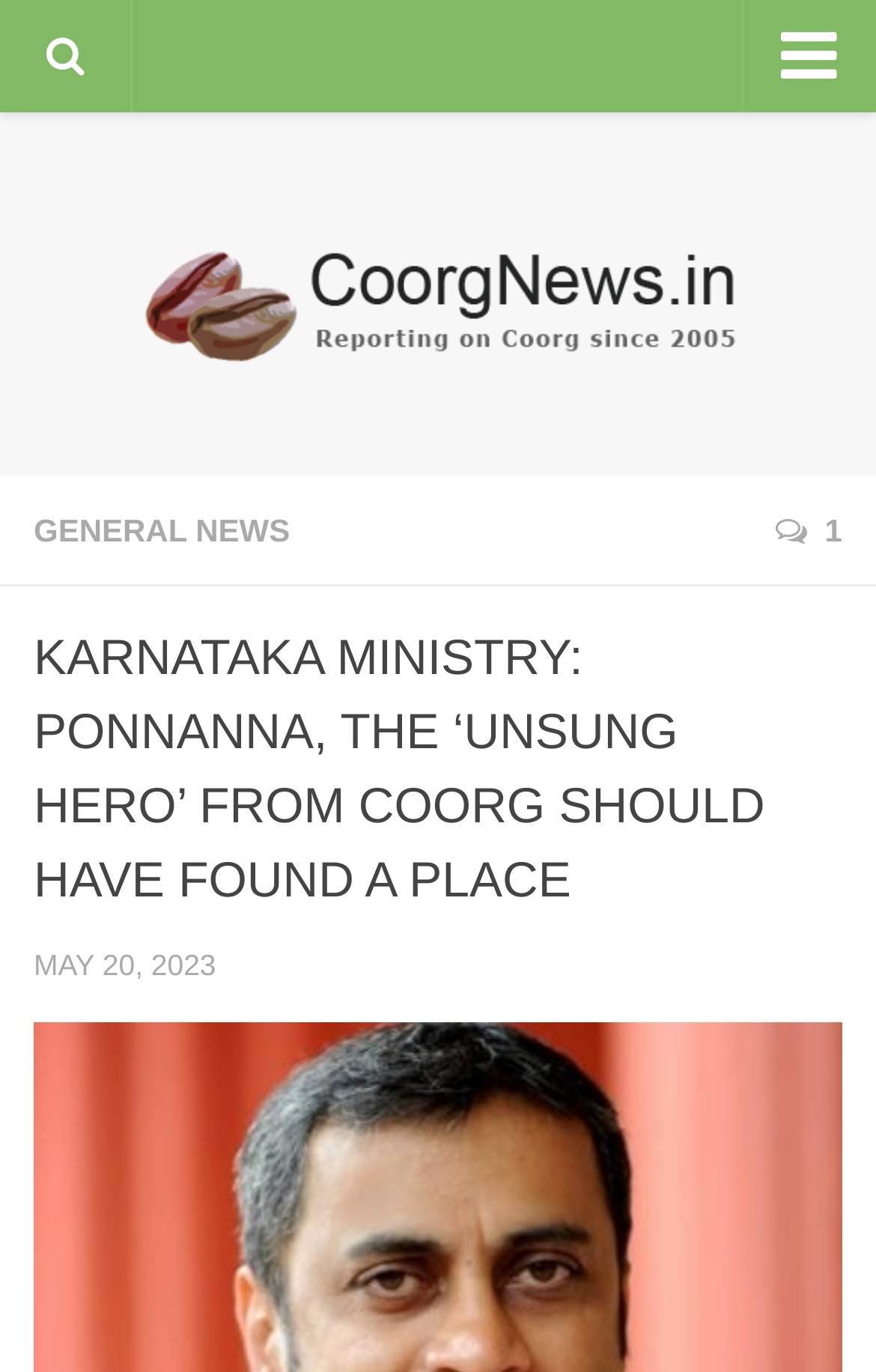Provide a thorough summary of the webpage.

The webpage appears to be a news article page, specifically from Coorg News. At the top, there is a navigation menu with 7 links: "HOME", "GENERAL NEWS", "ENVIRONMENT", "SPORTS", "PLANTATION", "FEATURES/NEWSMAKERS", and "COORG WEATHER". These links are aligned horizontally across the top of the page.

Below the navigation menu, there is a logo image of Coorg News, which is centered and takes up a significant portion of the top section of the page.

Further down, there is a heading that reads "KARNATAKA MINISTRY: PONNANNA, THE ‘UNSUNG HERO’ FROM COORG SHOULD HAVE FOUND A PLACE". This heading is prominent and takes up a significant amount of space on the page.

To the left of the heading, there are two links: "GENERAL NEWS" and a link with a icon (represented by "\uf0e6 1"). These links are stacked vertically.

Below the heading, there is a static text element that displays the date "MAY 20, 2023". This text is positioned to the left of the page.

The meta description mentions the swearing-in of Siddaramaiah as the chief minister of Karnataka, but this information is not directly visible on the webpage. However, the webpage's title and content suggest that it may be related to news or articles about Karnataka or Coorg.